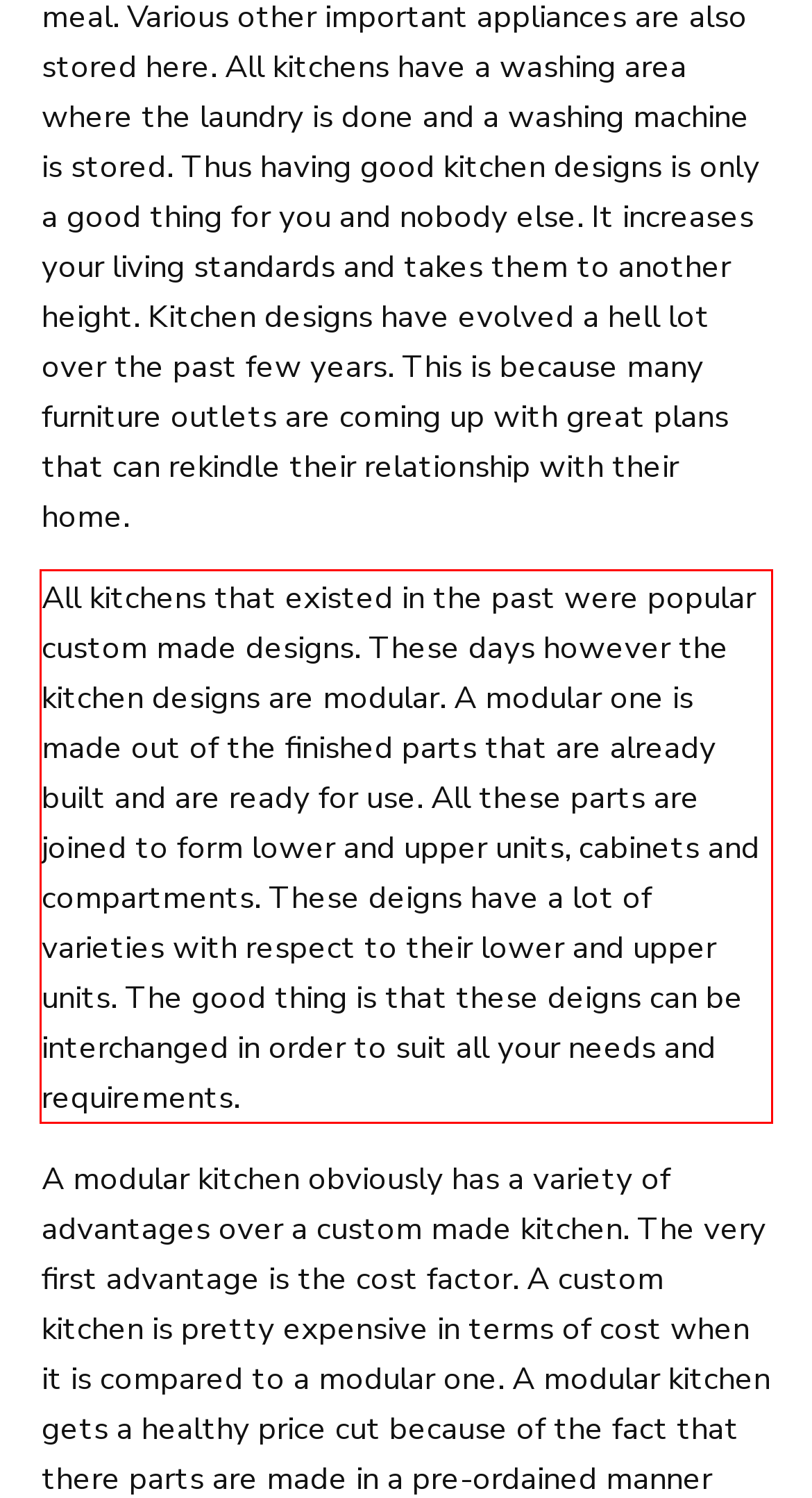Identify and transcribe the text content enclosed by the red bounding box in the given screenshot.

All kitchens that existed in the past were popular custom made designs. These days however the kitchen designs are modular. A modular one is made out of the finished parts that are already built and are ready for use. All these parts are joined to form lower and upper units, cabinets and compartments. These deigns have a lot of varieties with respect to their lower and upper units. The good thing is that these deigns can be interchanged in order to suit all your needs and requirements.